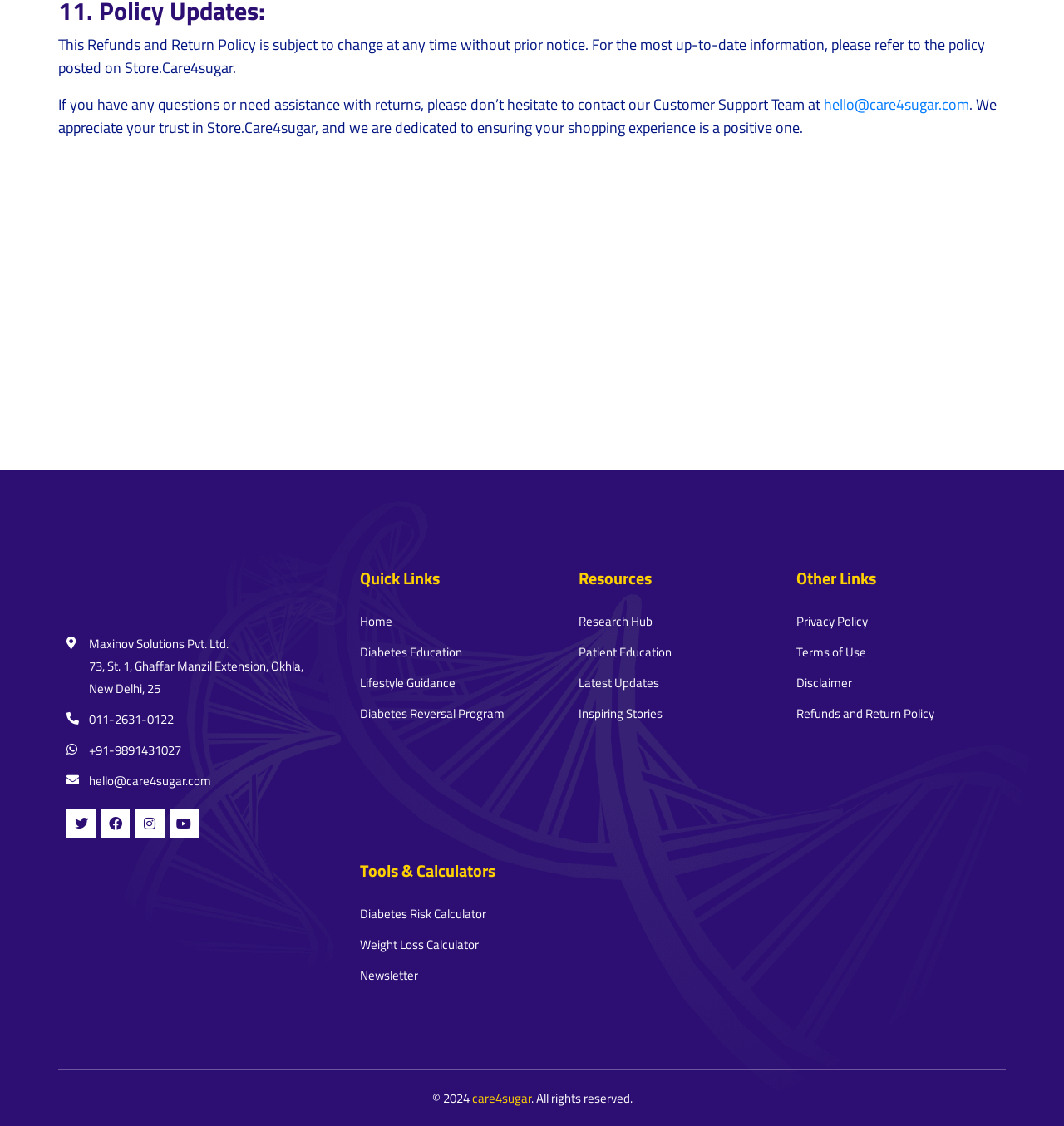Specify the bounding box coordinates of the element's area that should be clicked to execute the given instruction: "Click on the next post link". The coordinates should be four float numbers between 0 and 1, i.e., [left, top, right, bottom].

None